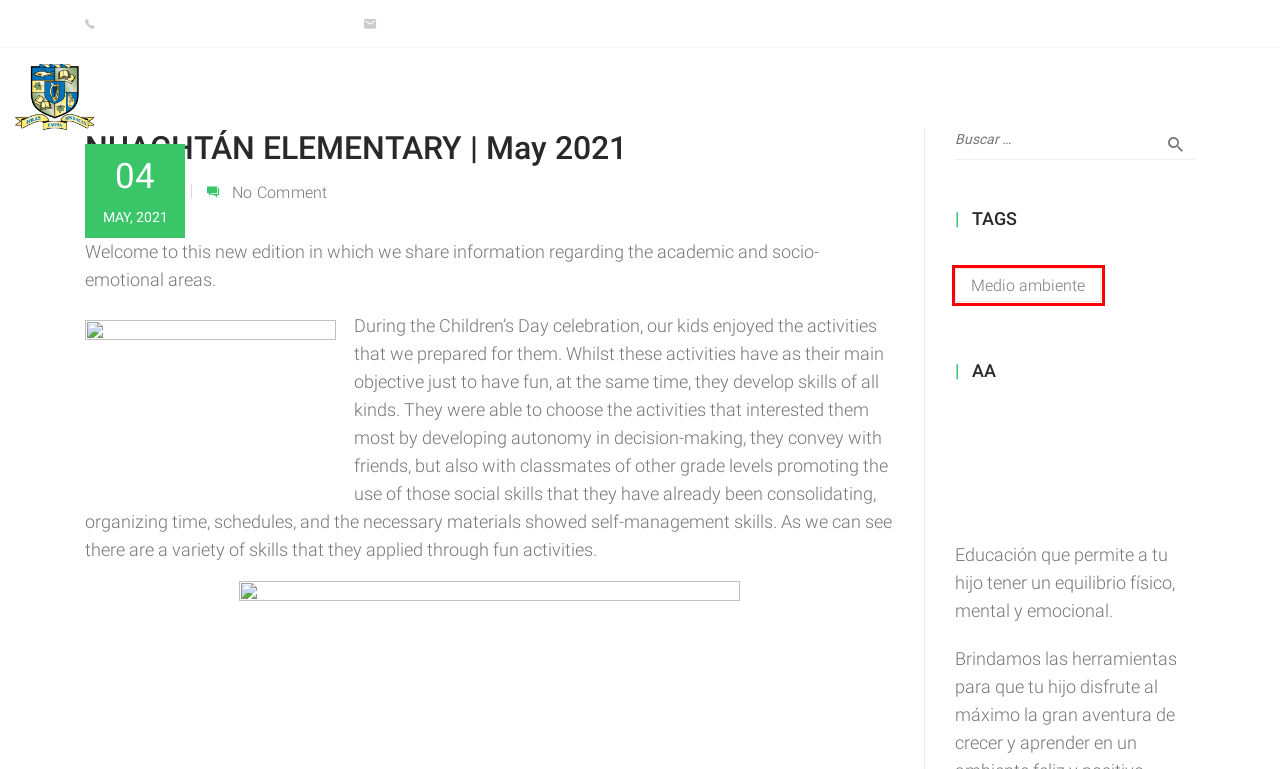Look at the screenshot of a webpage where a red bounding box surrounds a UI element. Your task is to select the best-matching webpage description for the new webpage after you click the element within the bounding box. The available options are:
A. Medio ambiente archivos - Colegio Celta
B. Inicio - Colegio Celta
C. Somos IB - Colegio Celta
D. admin, autor en Colegio Celta
E. Formulario de Admisiones - Colegio Celta
F. Interschool-Alumno
G. Interschool-Profesor
H. Somos GPTS - Colegio Celta

A